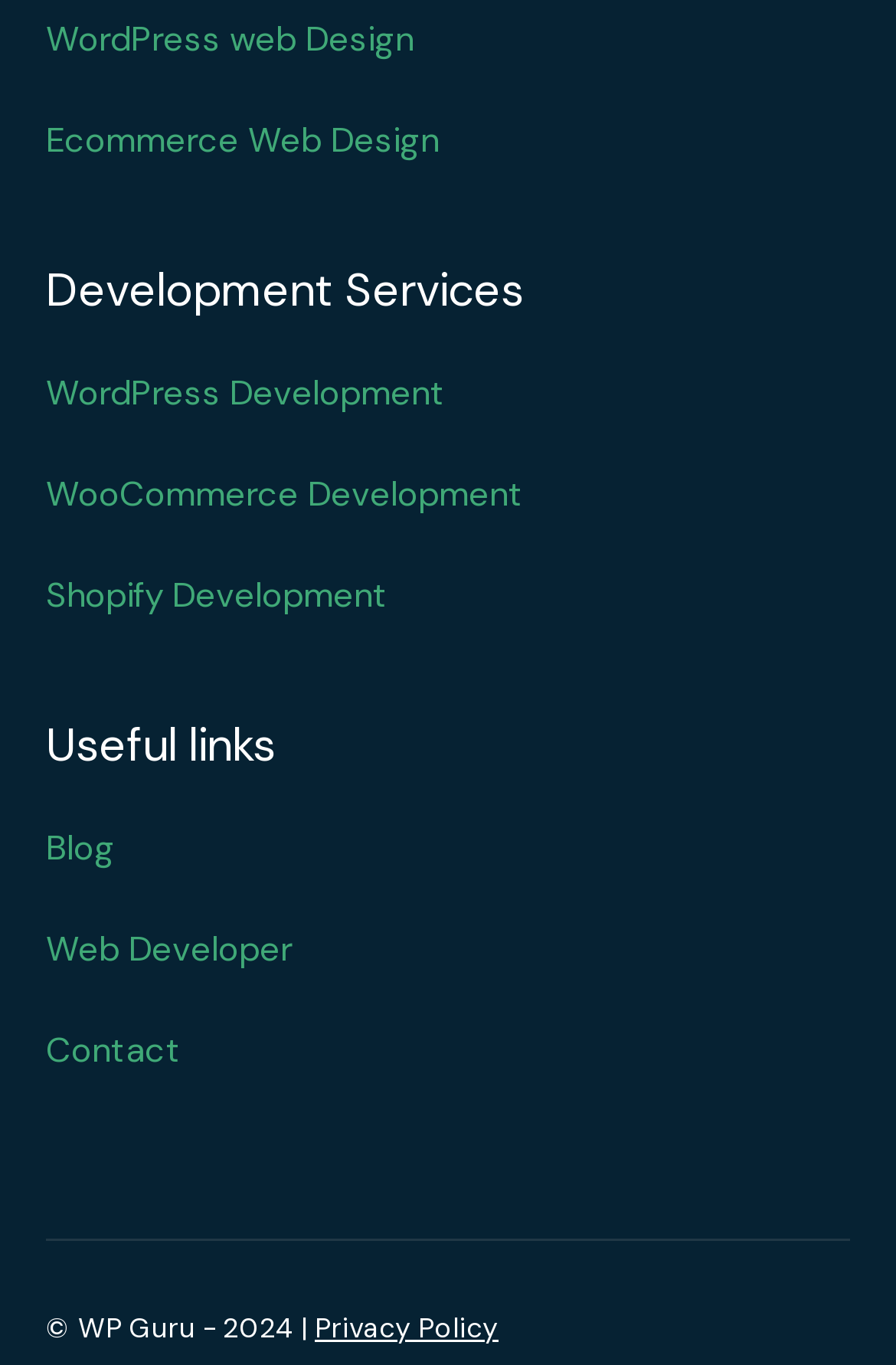How many development services are offered?
Please provide a single word or phrase in response based on the screenshot.

3